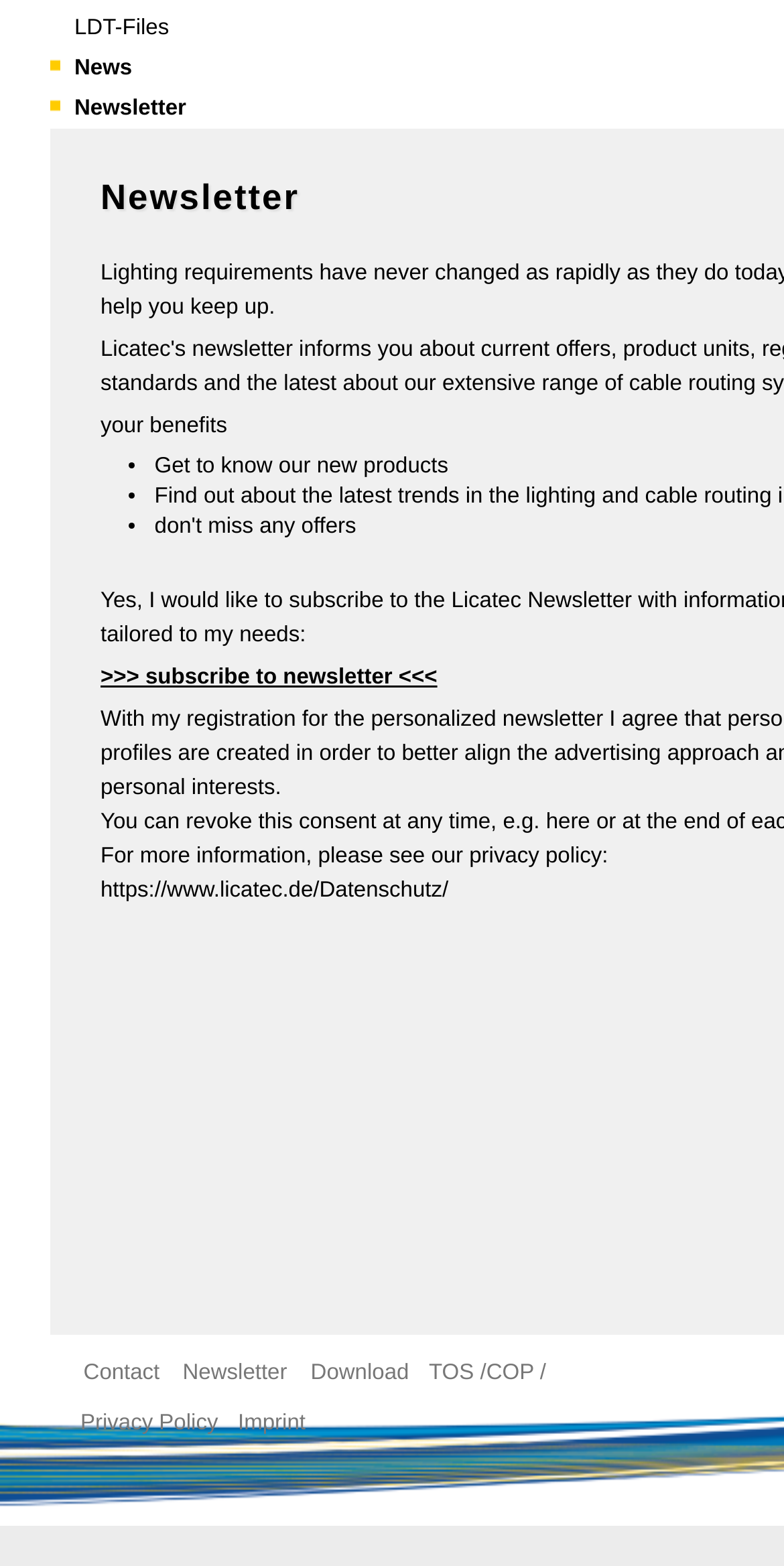Find the bounding box coordinates of the element to click in order to complete the given instruction: "Go to Contact page."

[0.09, 0.772, 0.844, 0.831]